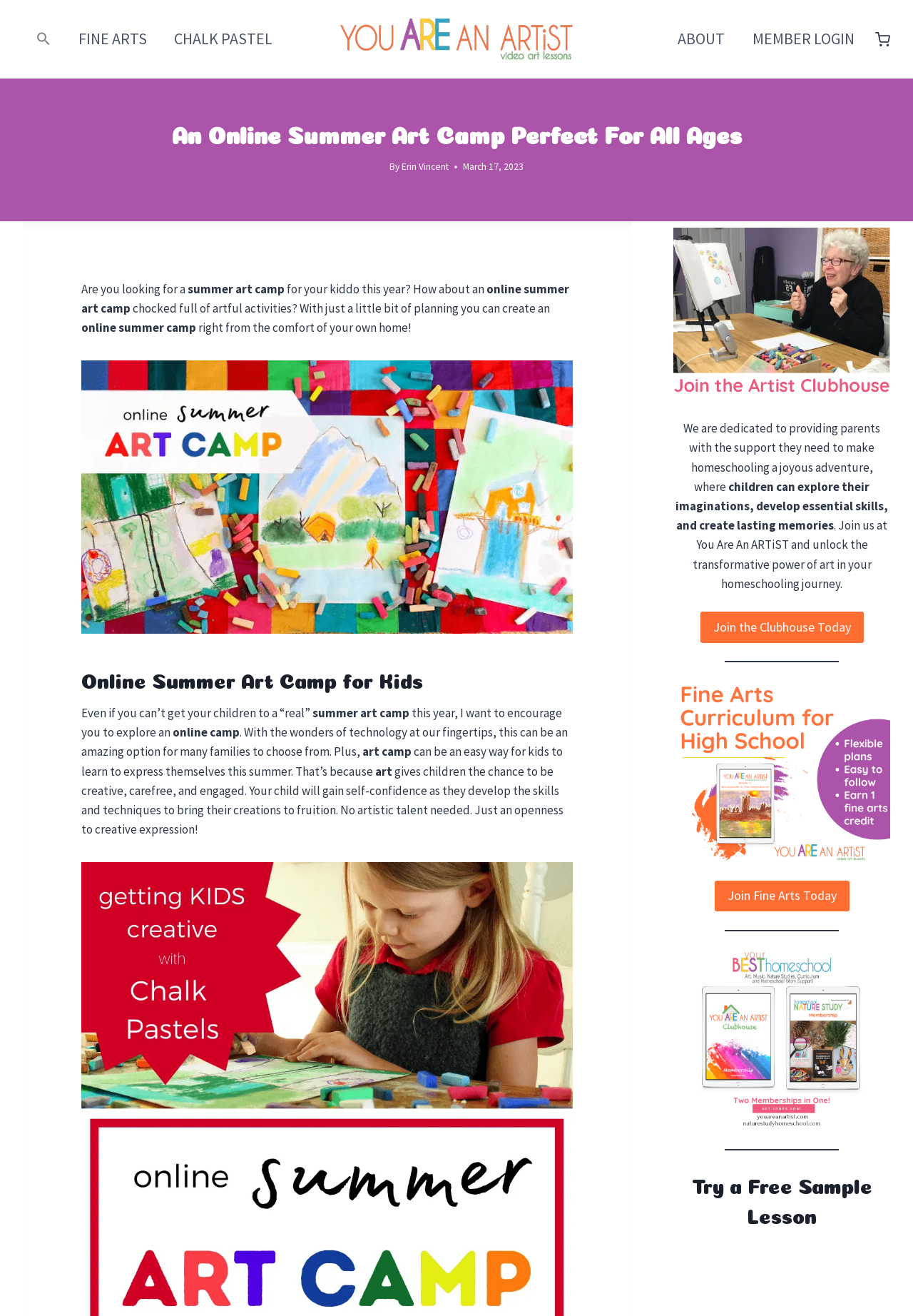Create a full and detailed caption for the entire webpage.

This webpage is about an online summer art camp for kids. At the top, there is a navigation menu with links to "Secondary Navigation", "FINE ARTS", and "CHALK PASTEL". Below this, there is a prominent link to "You ARE an ARTiST!" with an accompanying image. 

To the right of this, there is another navigation menu with links to "ABOUT" and "MEMBER LOGIN". A shopping cart icon with a link is located at the top right corner of the page.

The main content of the page starts with a heading "An Online Summer Art Camp Perfect For All Ages" followed by the author's name "Erin Vincent" and the date "March 17, 2023". 

The text below explains that the online summer art camp is a great option for kids, providing them with artful activities from the comfort of their own home. There is an image accompanying this text, which appears to be an illustration of a child engaging in art activities.

Further down, there is a heading "Online Summer Art Camp for Kids" followed by text that encourages parents to explore online camps as an option for their children. This section also mentions the benefits of art camps, such as allowing kids to express themselves and gain self-confidence.

To the right of this section, there is a figure with text that describes the website's mission to provide support to parents for homeschooling. Below this, there is a call-to-action link to "Join the Clubhouse Today".

The page also features several sections with horizontal separators, each containing a figure with an image and a link to "Join Fine Arts Today" or a blank link. The final section has a heading "Try a Free Sample Lesson".